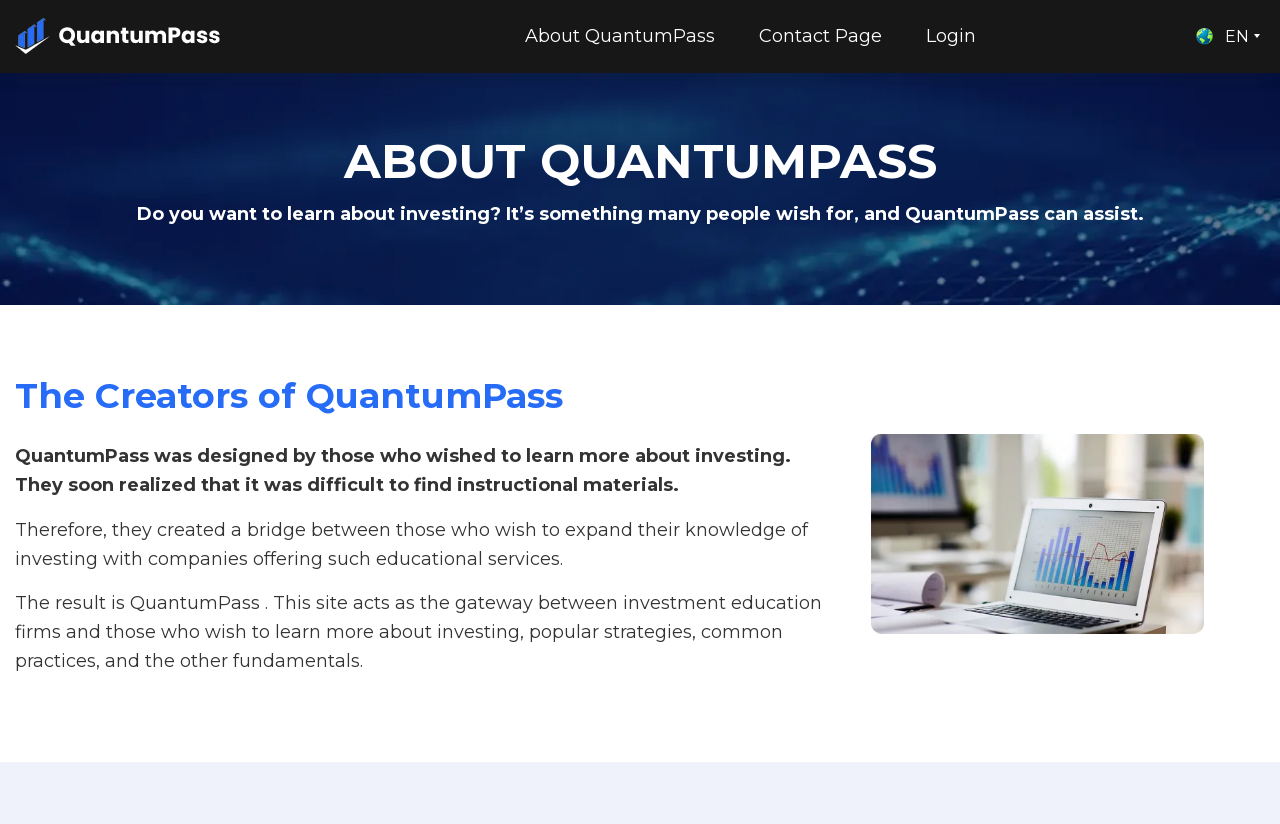Extract the bounding box coordinates for the UI element described by the text: "About QuantumPass". The coordinates should be in the form of [left, top, right, bottom] with values between 0 and 1.

[0.397, 0.018, 0.572, 0.07]